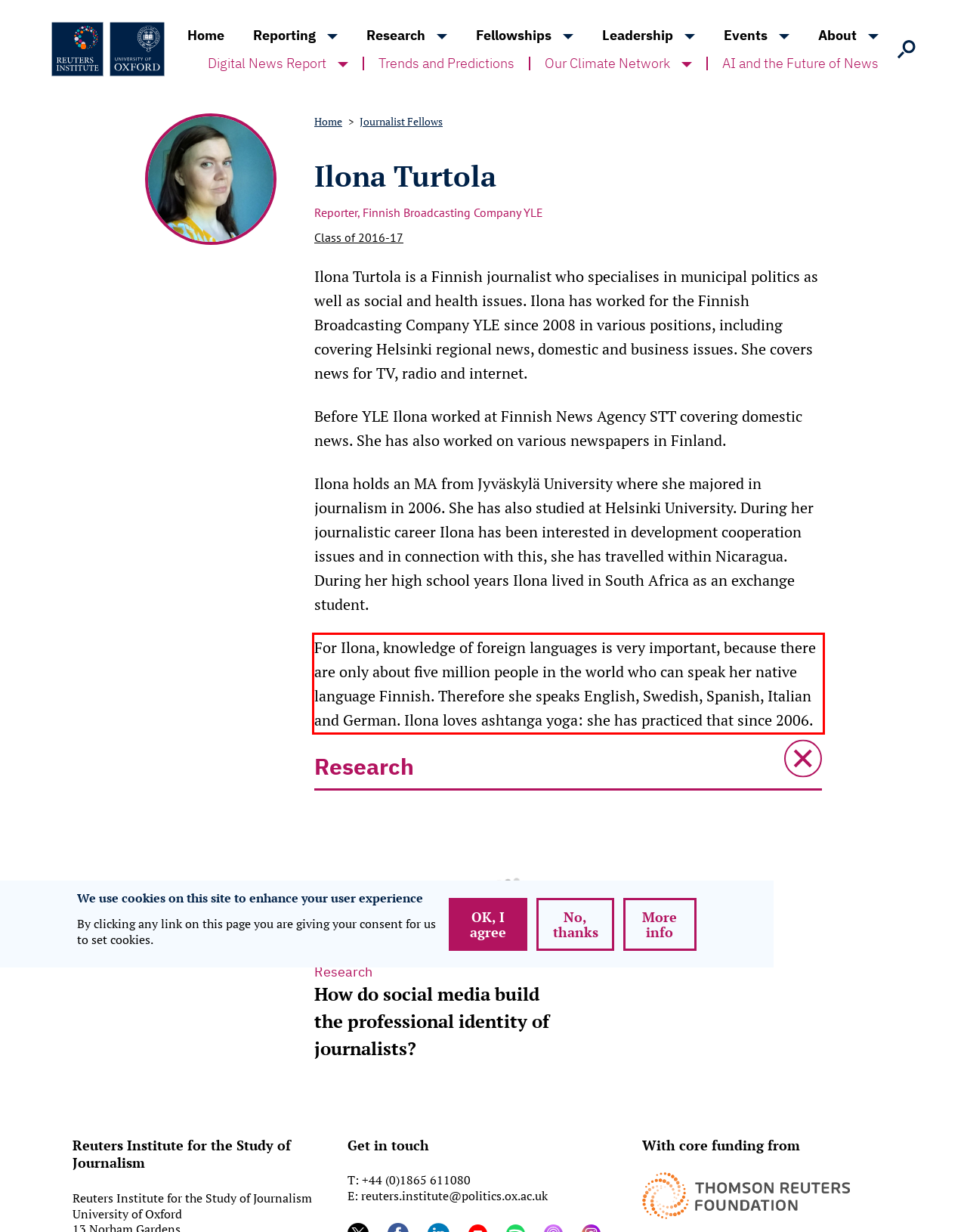Using the provided webpage screenshot, recognize the text content in the area marked by the red bounding box.

For Ilona, knowledge of foreign languages is very important, because there are only about five million people in the world who can speak her native language Finnish. Therefore she speaks English, Swedish, Spanish, Italian and German. Ilona loves ashtanga yoga: she has practiced that since 2006.